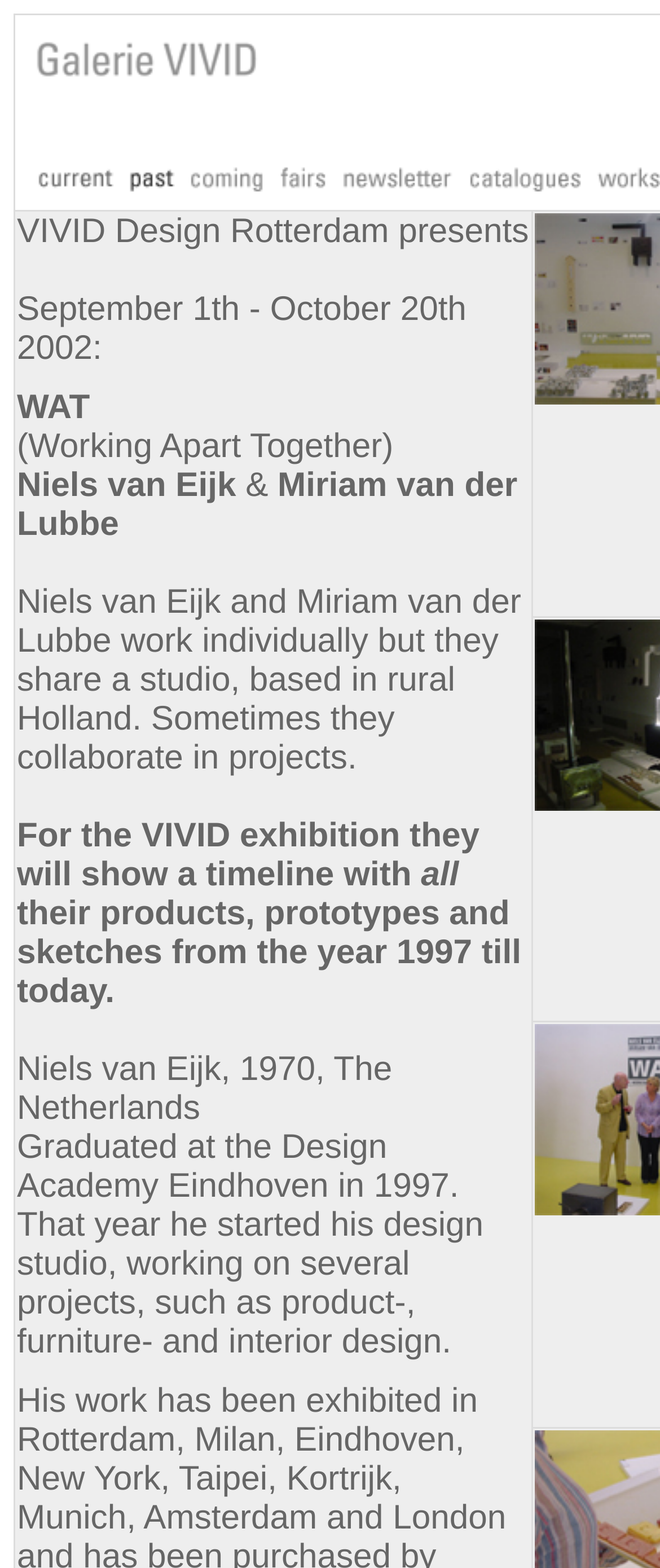Analyze the image and give a detailed response to the question:
Who are the designers mentioned?

I found the names of the designers by reading the text on the webpage, specifically the sentences 'Niels van Eijk and Miriam van der Lubbe work individually but they share a studio...' and 'Niels van Eijk, 1970, The Netherlands'.